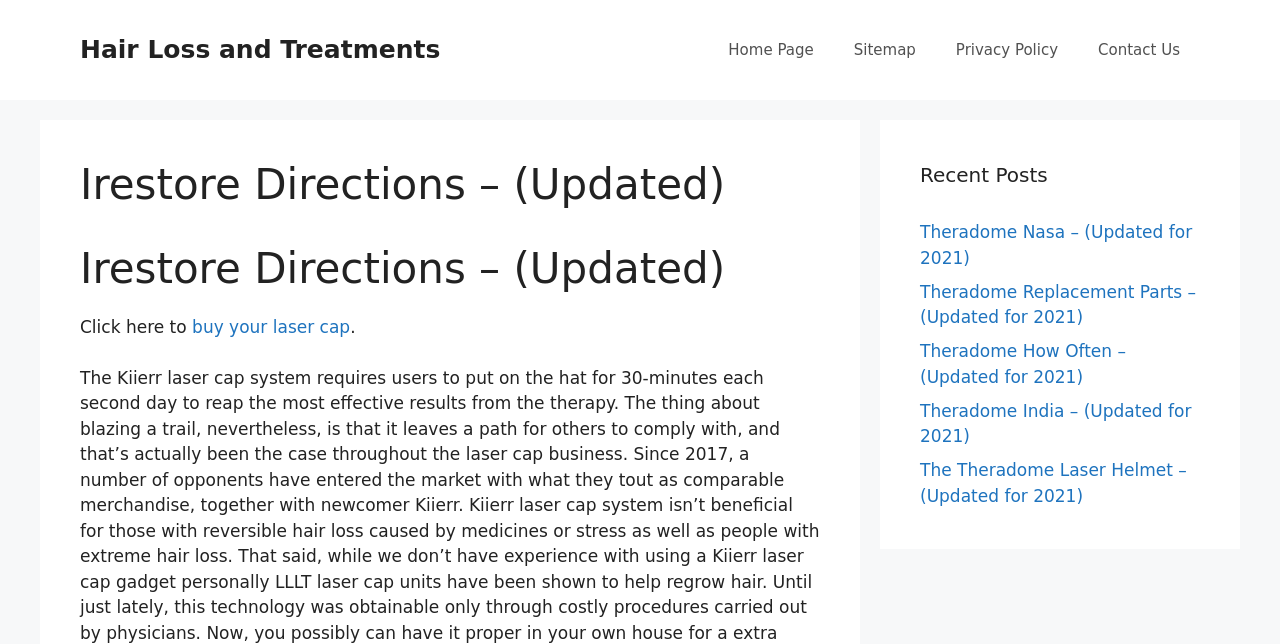Identify the bounding box for the element characterized by the following description: "Hair Loss and Treatments".

[0.062, 0.054, 0.344, 0.099]